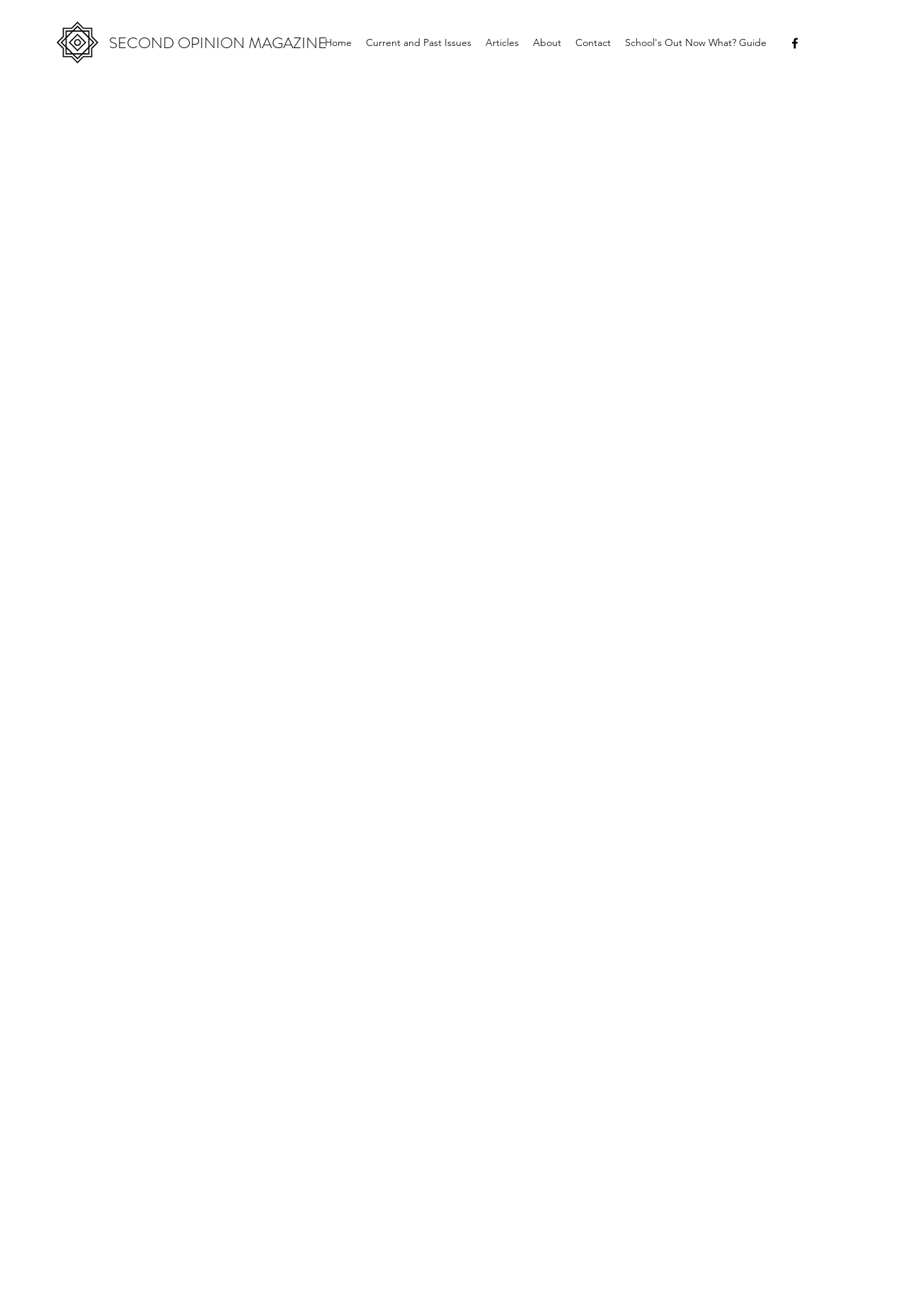Please identify the bounding box coordinates of the area that needs to be clicked to fulfill the following instruction: "read the 'About' section."

[0.58, 0.024, 0.627, 0.04]